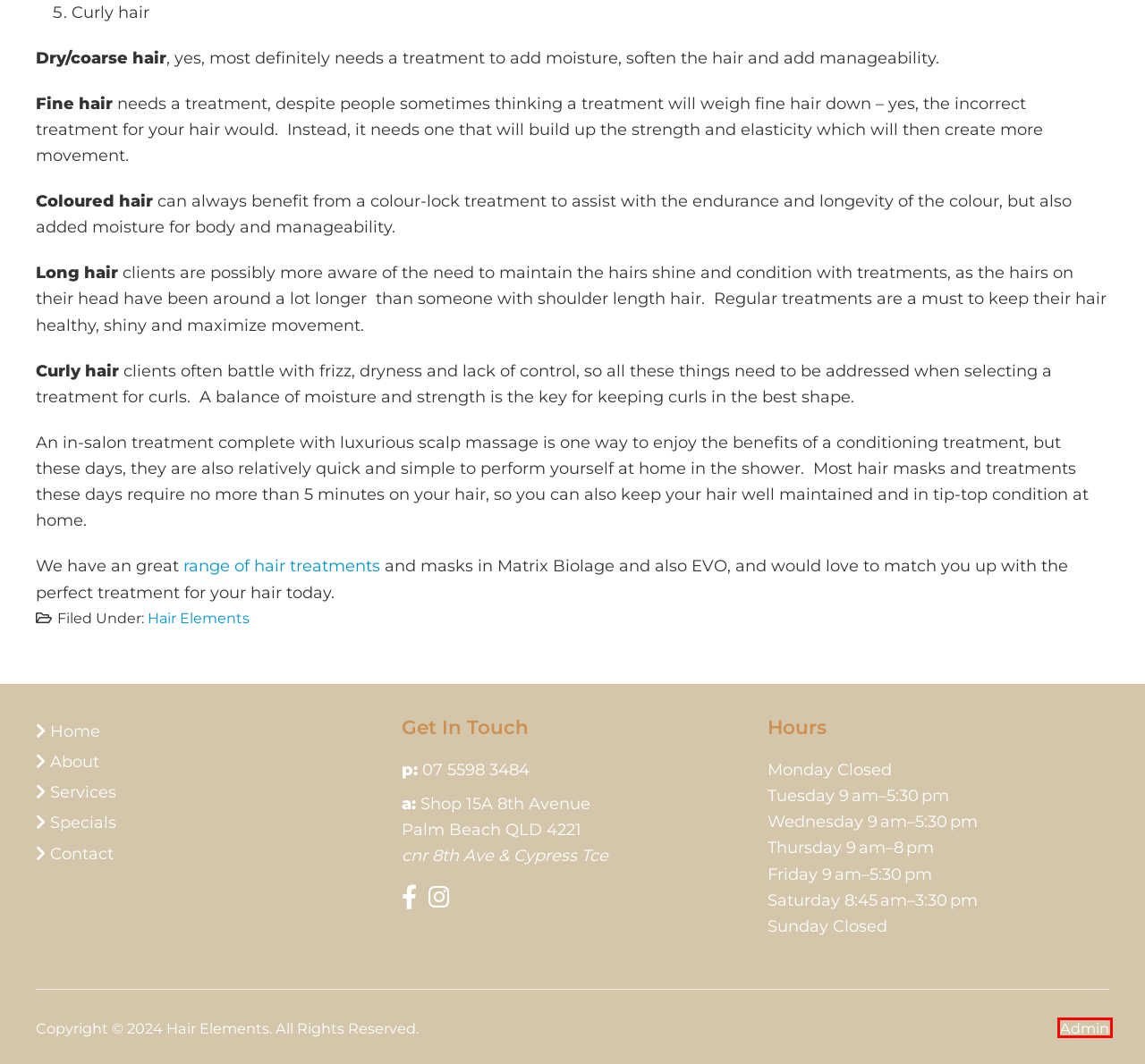A screenshot of a webpage is given with a red bounding box around a UI element. Choose the description that best matches the new webpage shown after clicking the element within the red bounding box. Here are the candidates:
A. Permanent Hair Straightening & Treatments| Hair Elements | Palm Beach
B. Latest Specials on Gorgeous Hair Care | Hair Elements | Palm Beach
C. Gold Coast Hairdressers | Hair Elements | About Us
D. Services - Hair Elements
E. Yuko Hair Products | Hair Elements | Palm Beach
F. Log In ‹ Hair Elements — WordPress
G. Hair Elements | Treat Your Hair,Revive Your Soul | Gift Vouchers
H. Bespoke packages - Hair Elements

F